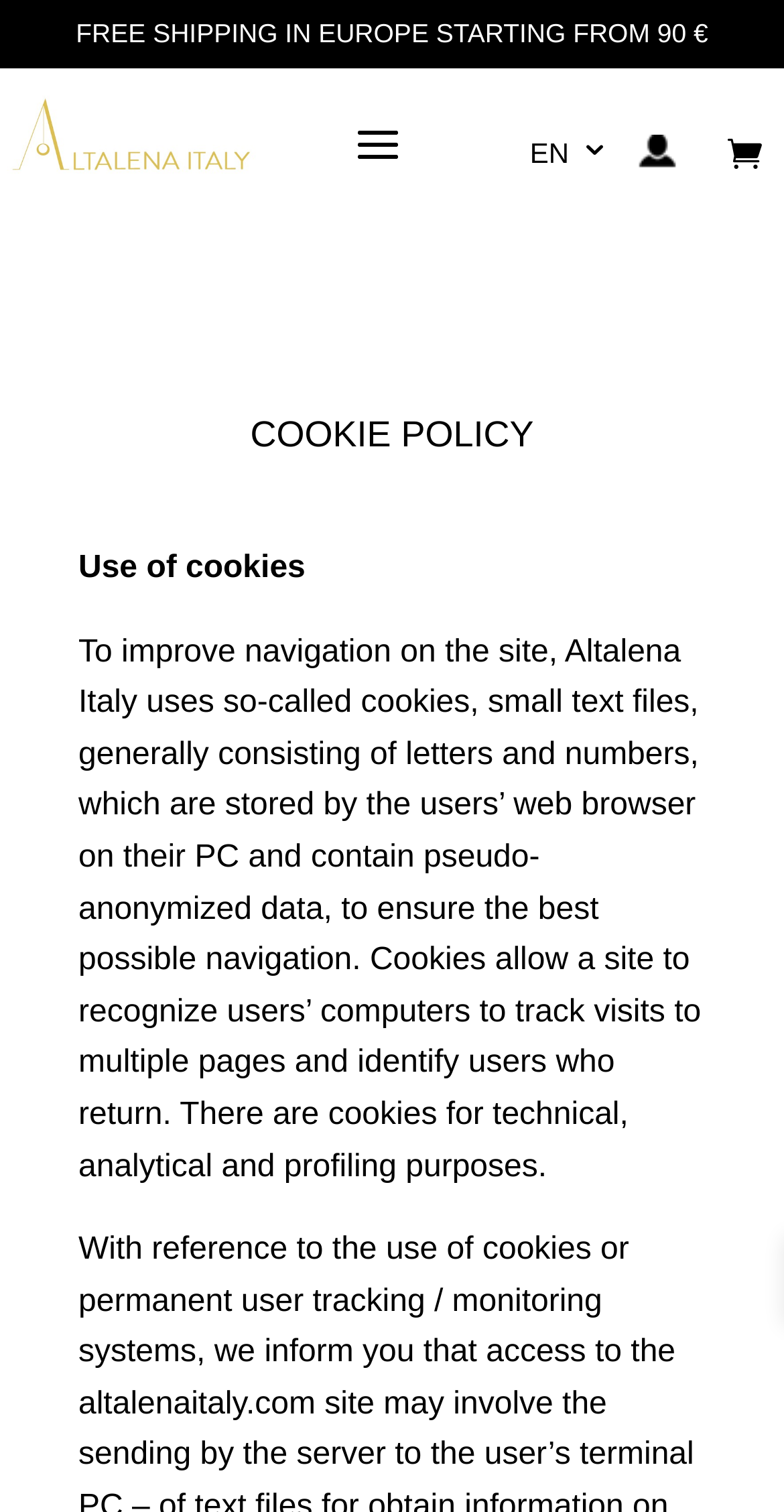What is the language of the link at the top right corner of the page?
From the screenshot, supply a one-word or short-phrase answer.

English